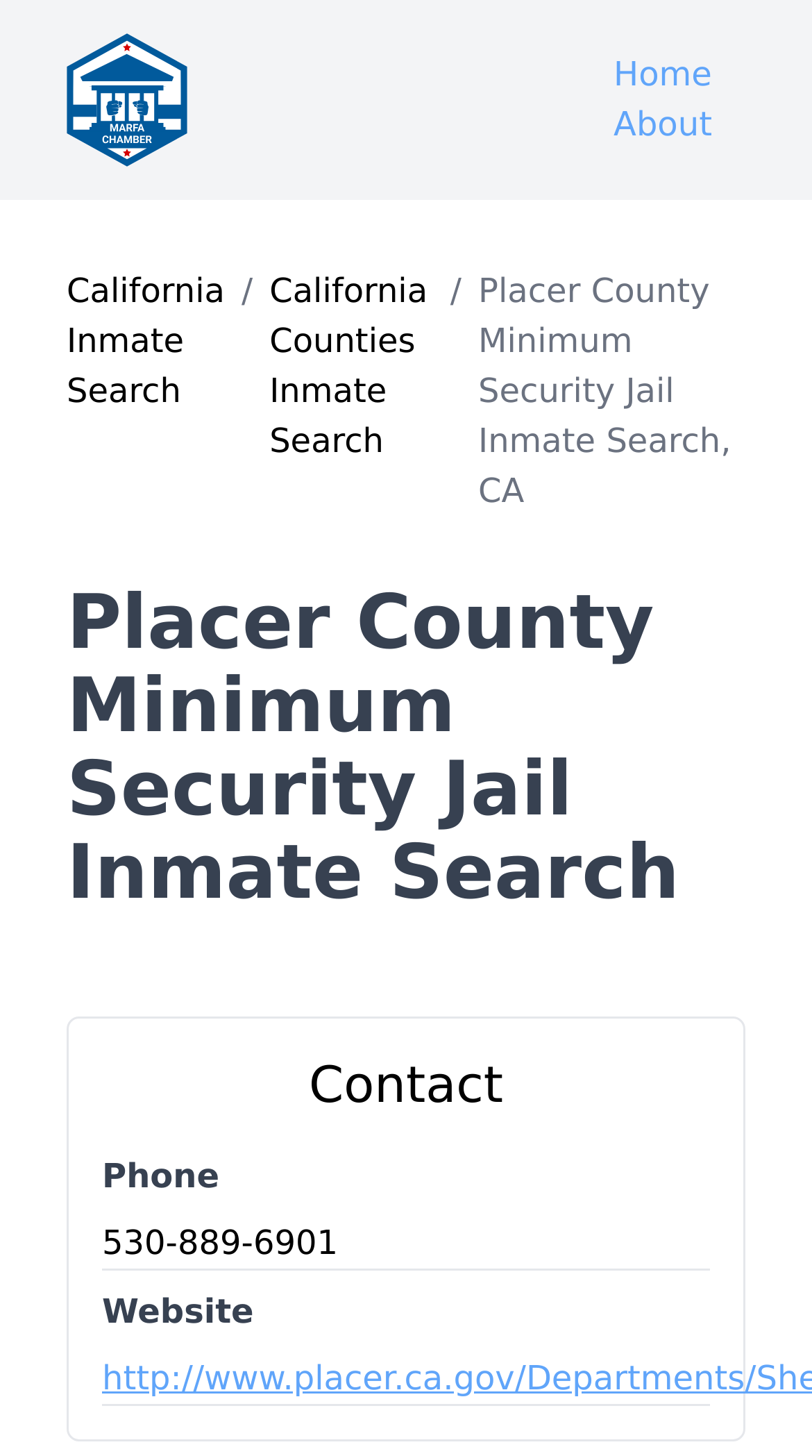How many navigation links are there in the top menu?
Provide a detailed answer to the question using information from the image.

I counted the number of navigation links in the top menu by looking at the links 'Home', 'About', and 'California Inmate Search', which are arranged horizontally at the top of the webpage.